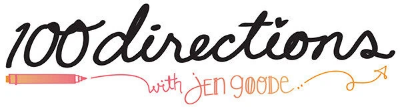Please provide a comprehensive response to the question below by analyzing the image: 
What type of illustration is used in the logo?

The logo features a colorful crayon illustration, which suggests artistic endeavors and craft projects, and embodies a fun and inviting atmosphere.